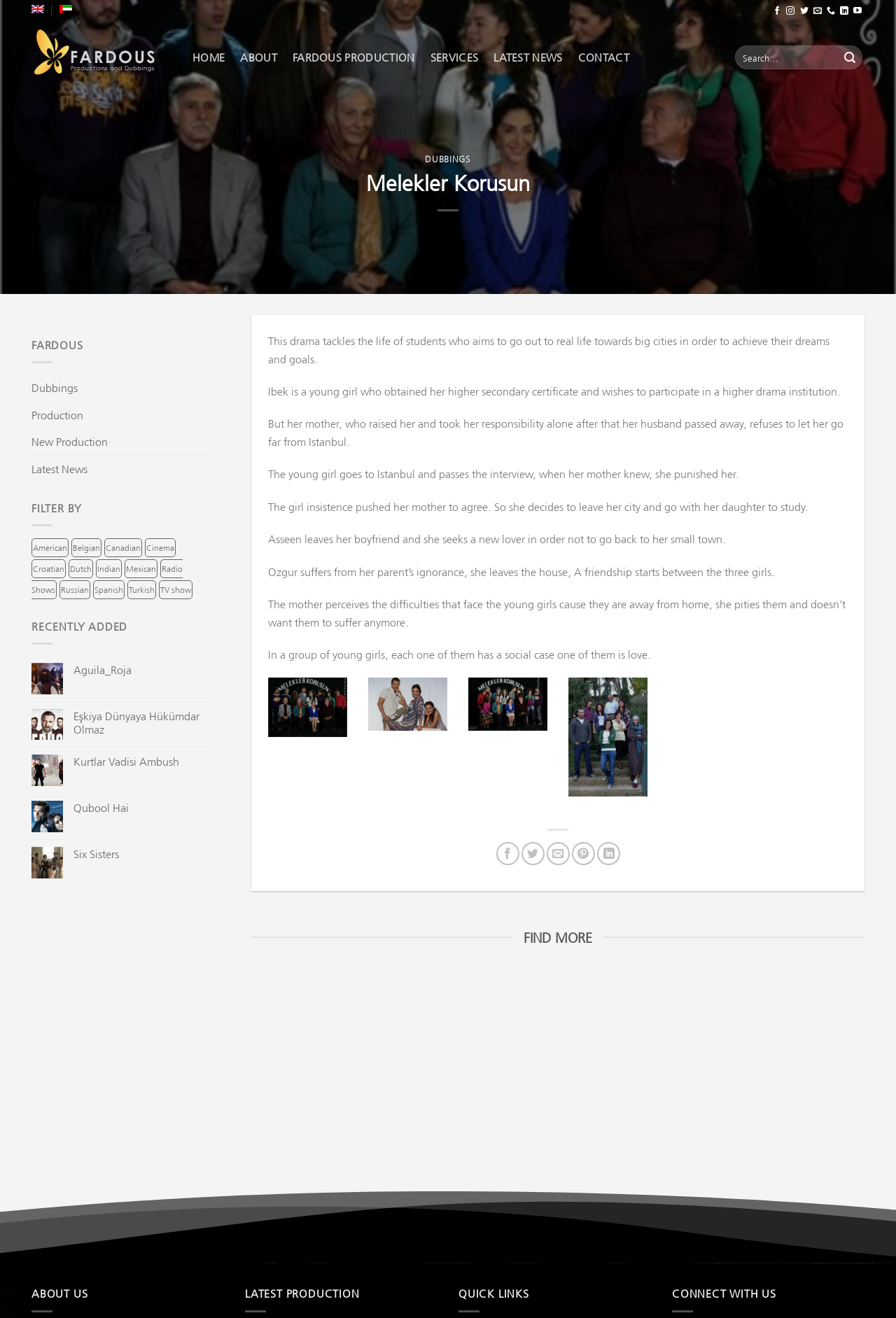What is the name of the character in the drama?
Using the details from the image, give an elaborate explanation to answer the question.

The name of the character in the drama is Ibek because it is written in the StaticText 'Ibek is a young girl who obtained her higher secondary certificate and wishes to participate in a higher drama institution'.